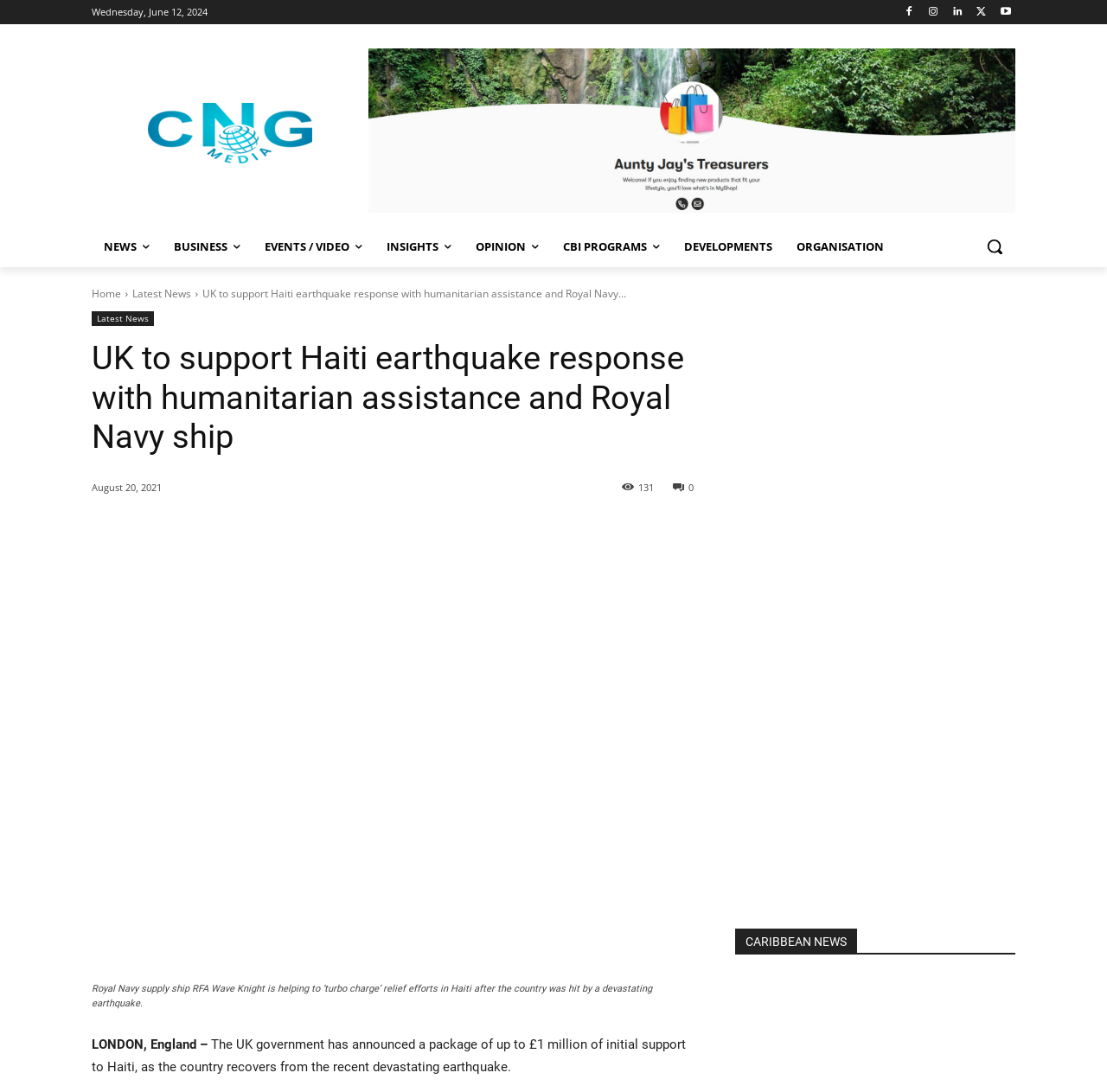Please mark the bounding box coordinates of the area that should be clicked to carry out the instruction: "Click the logo".

[0.083, 0.094, 0.333, 0.15]